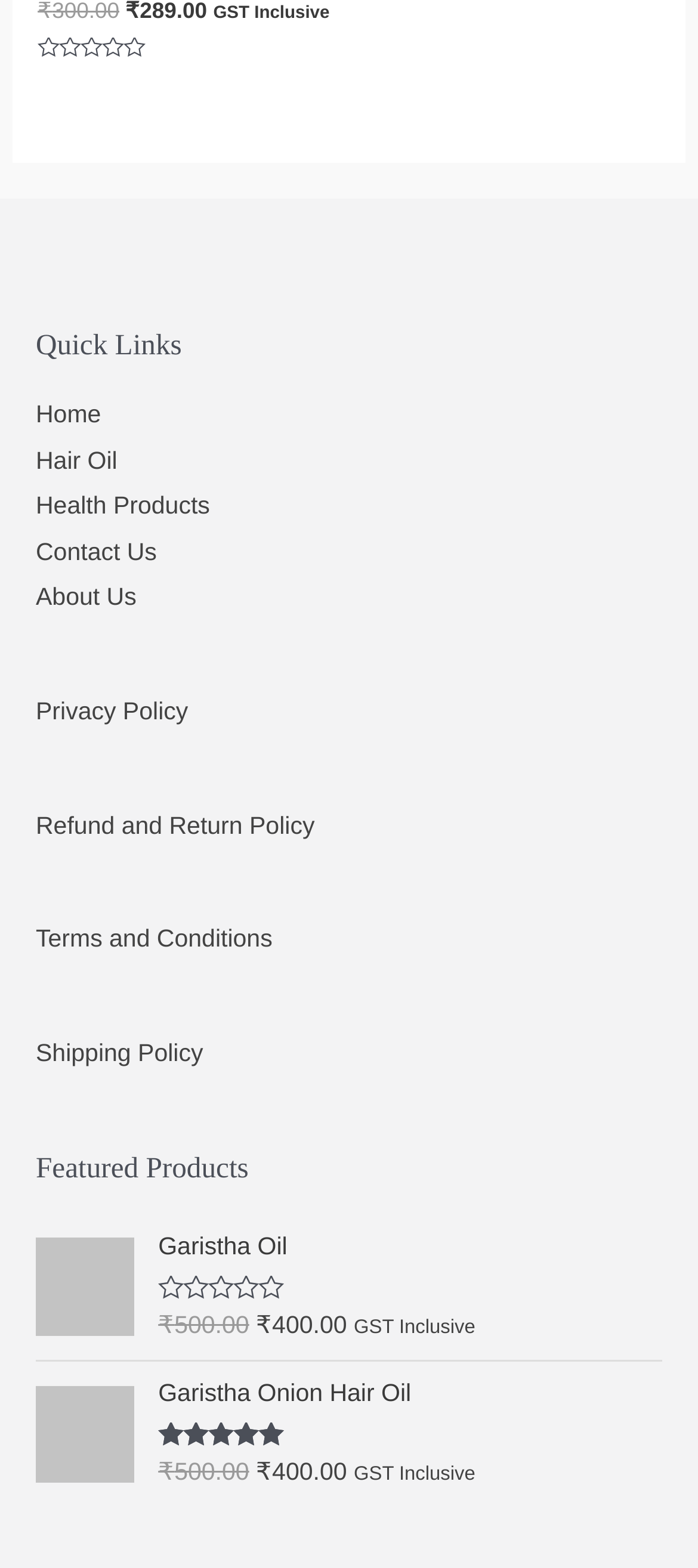Pinpoint the bounding box coordinates of the clickable element needed to complete the instruction: "visit FIU Cuba Poll". The coordinates should be provided as four float numbers between 0 and 1: [left, top, right, bottom].

None